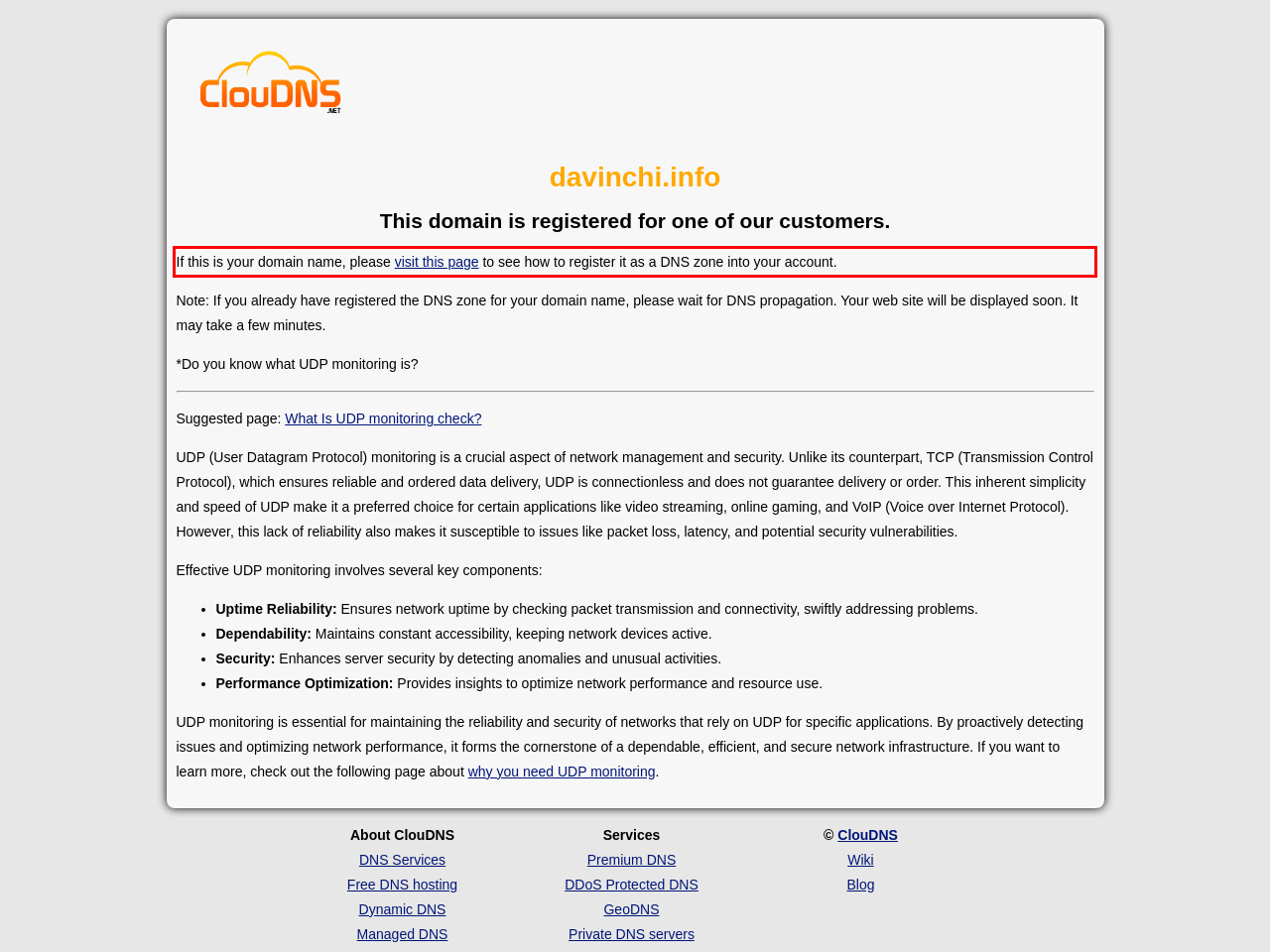Look at the webpage screenshot and recognize the text inside the red bounding box.

If this is your domain name, please visit this page to see how to register it as a DNS zone into your account.